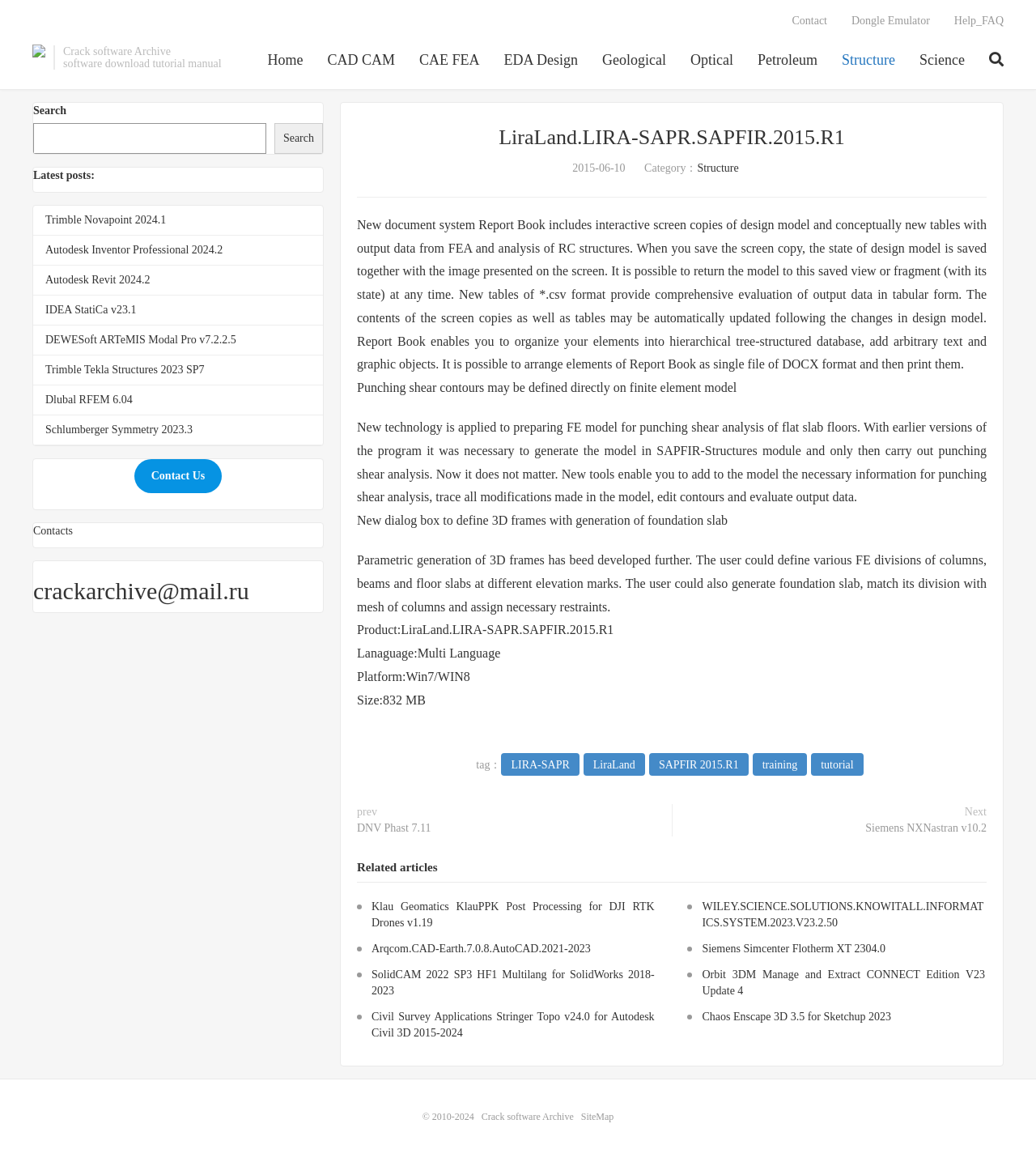What is the language of the product?
Using the visual information from the image, give a one-word or short-phrase answer.

Multi Language